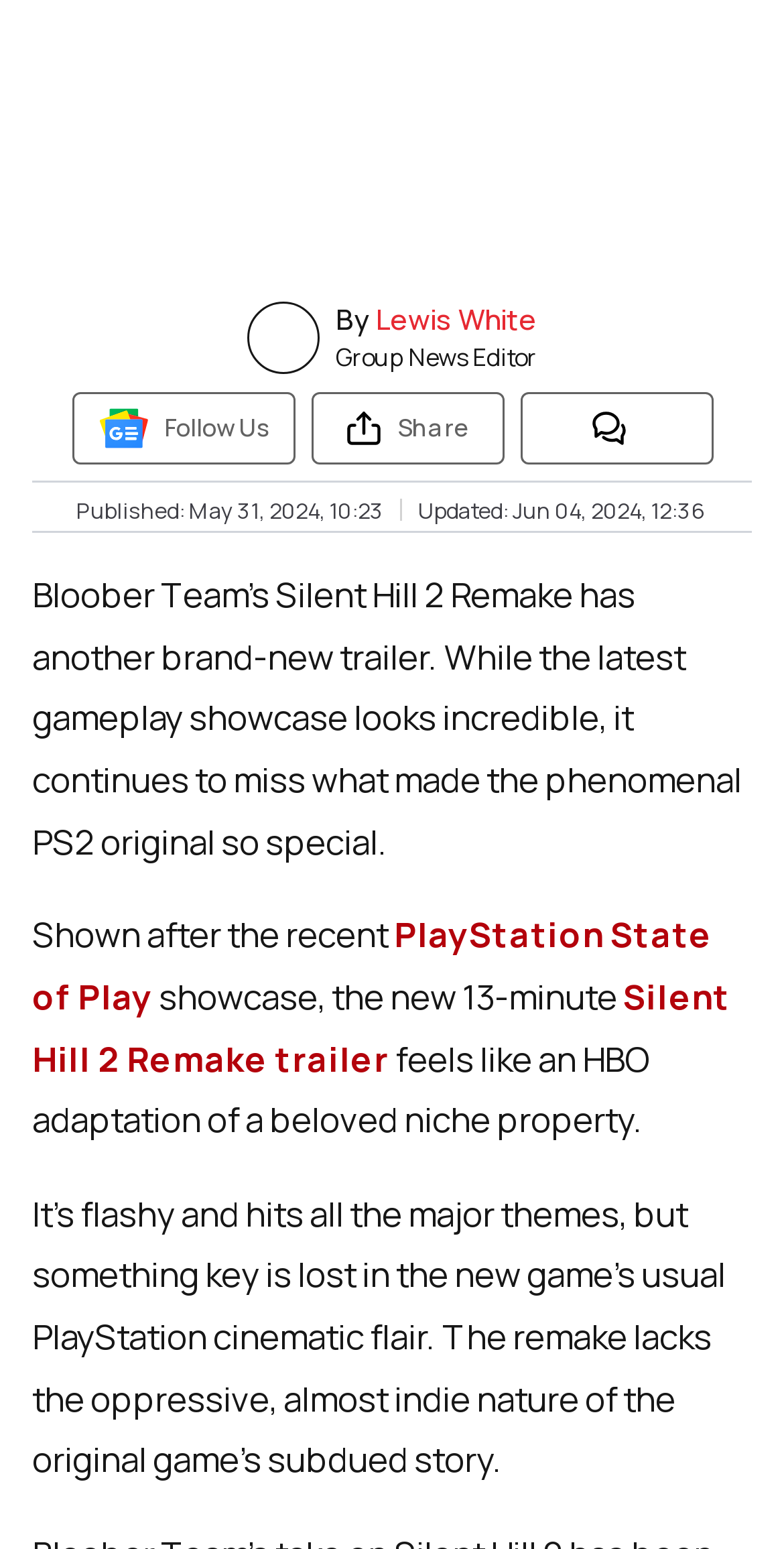Please identify the bounding box coordinates of the element on the webpage that should be clicked to follow this instruction: "Read more from Jon Nicholson". The bounding box coordinates should be given as four float numbers between 0 and 1, formatted as [left, top, right, bottom].

[0.087, 0.063, 0.913, 0.105]